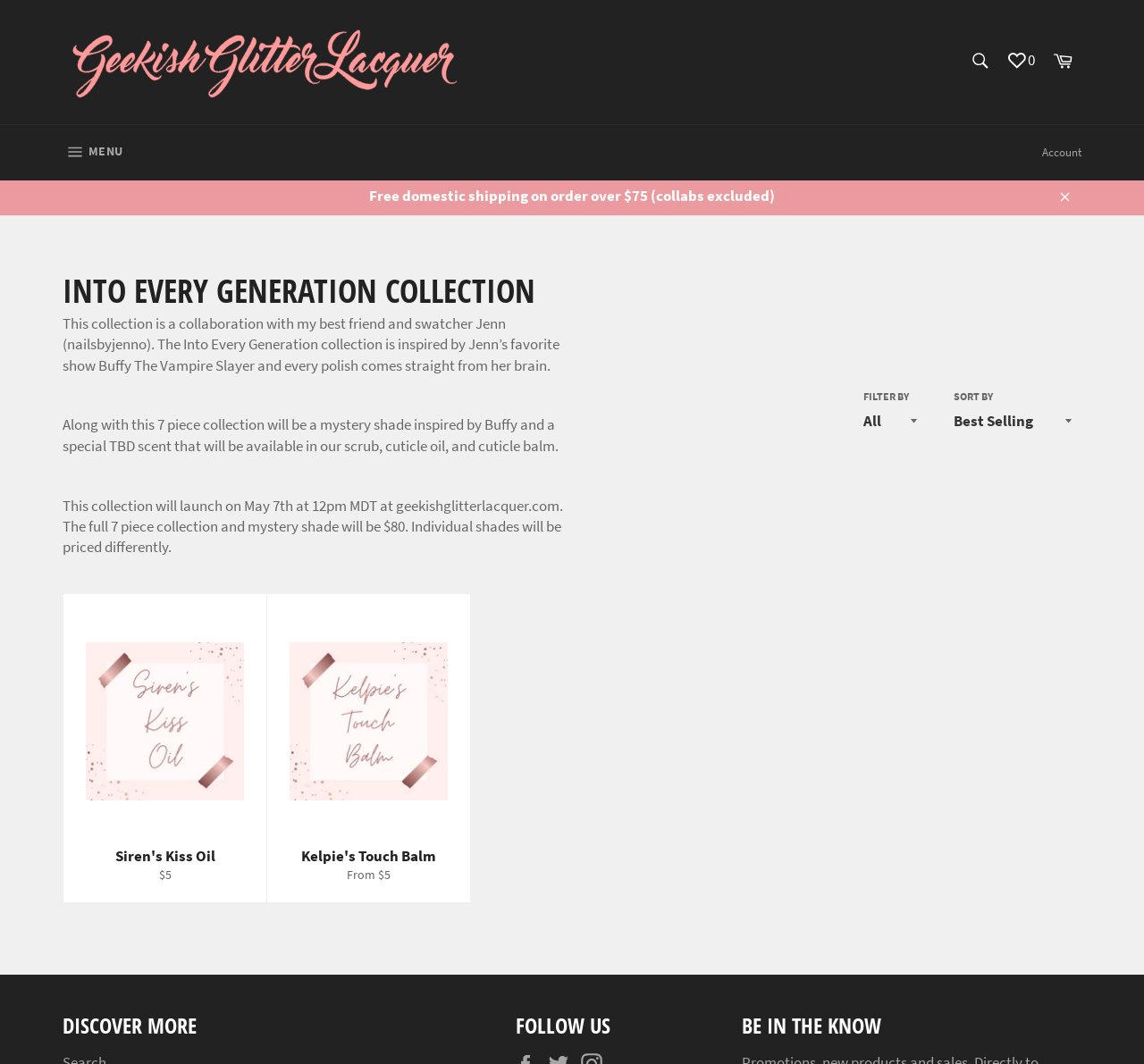Determine the bounding box coordinates of the section I need to click to execute the following instruction: "Filter products by category". Provide the coordinates as four float numbers between 0 and 1, i.e., [left, top, right, bottom].

[0.749, 0.383, 0.81, 0.414]